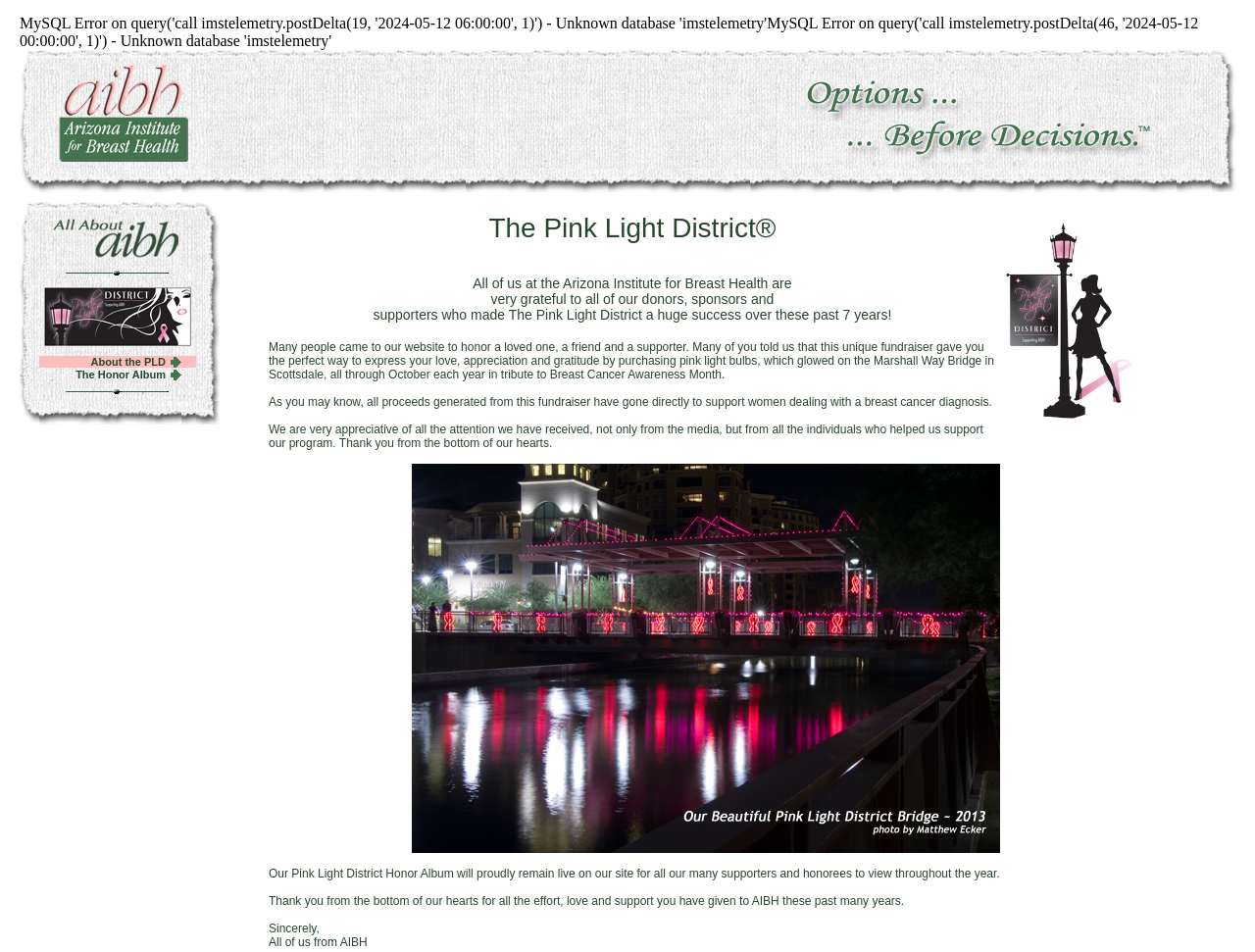What is the purpose of The Pink Light District?
Provide a thorough and detailed answer to the question.

Based on the webpage content, it is clear that The Pink Light District is a fundraiser that supports women dealing with a breast cancer diagnosis. The webpage mentions that all proceeds generated from this fundraiser have gone directly to support women dealing with a breast cancer diagnosis.